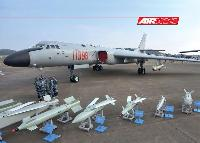What is the purpose of the camouflage paint scheme?
Utilize the image to construct a detailed and well-explained answer.

The camouflage paint scheme of the Xian H-6K bomber is designed to merge with the environment, emphasizing its strategic military design and operational role within the Chinese air force.